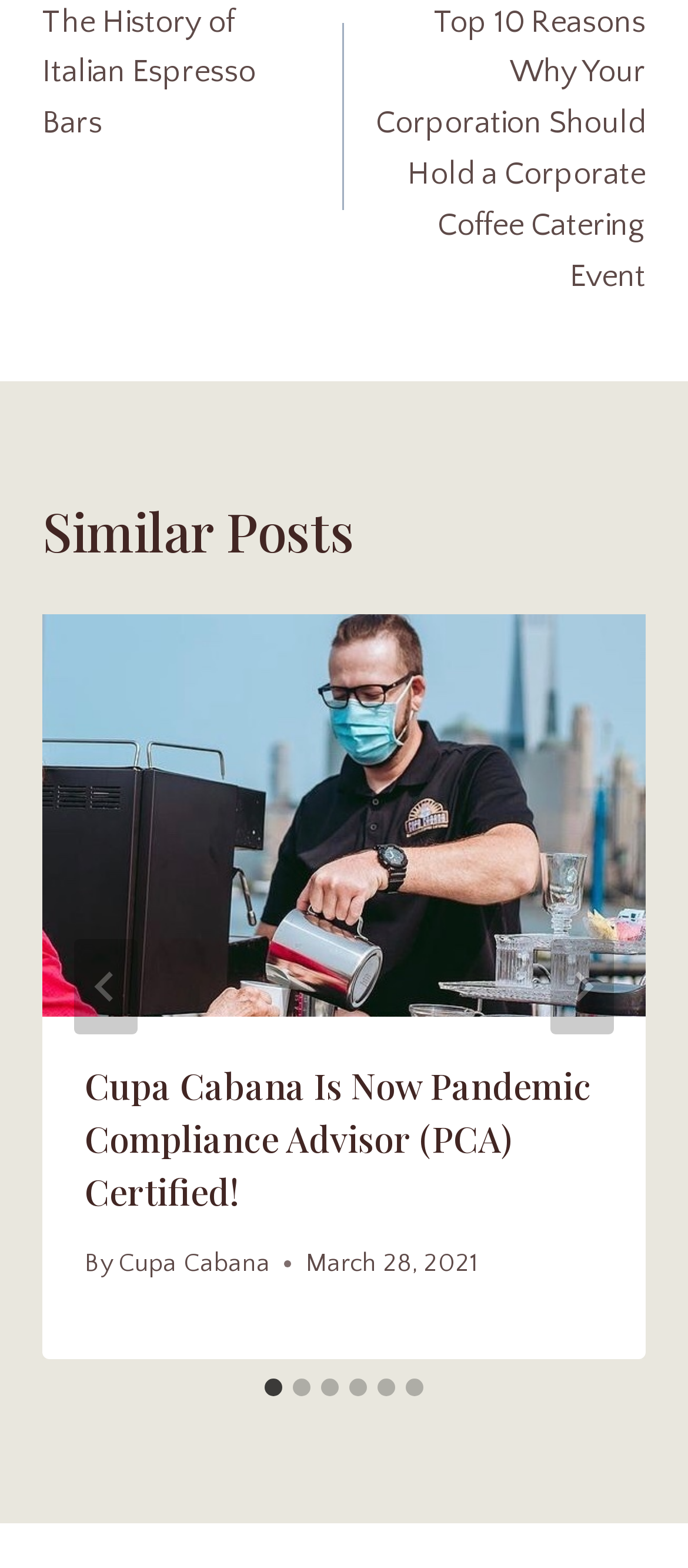What is the purpose of the 'Go to last slide' button?
Can you offer a detailed and complete answer to this question?

I inferred the purpose of the 'Go to last slide' button by its label and its position next to the 'Next' button, which suggests that it is used to navigate to the last slide in the sequence.